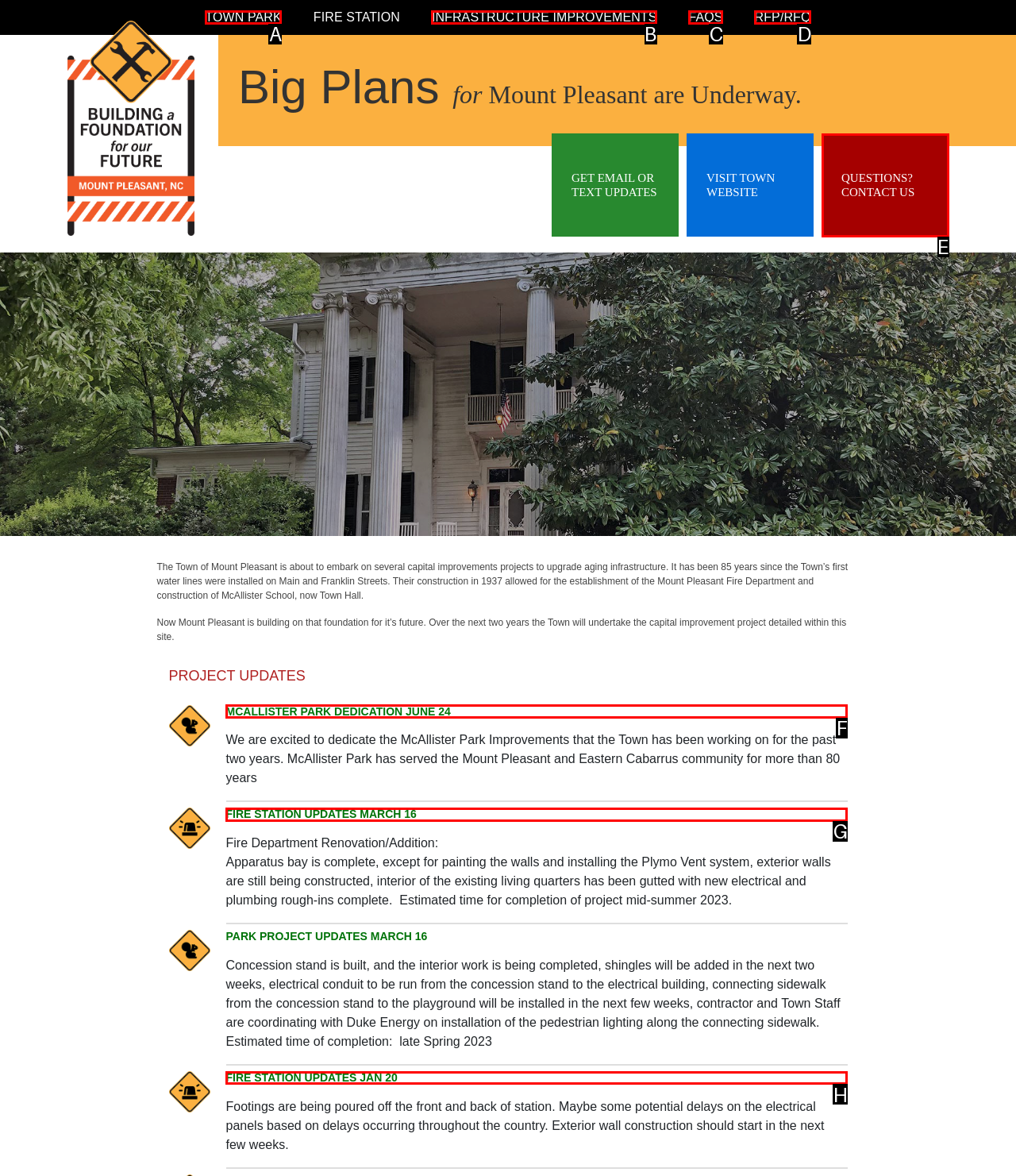Which lettered option matches the following description: FAQs
Provide the letter of the matching option directly.

C